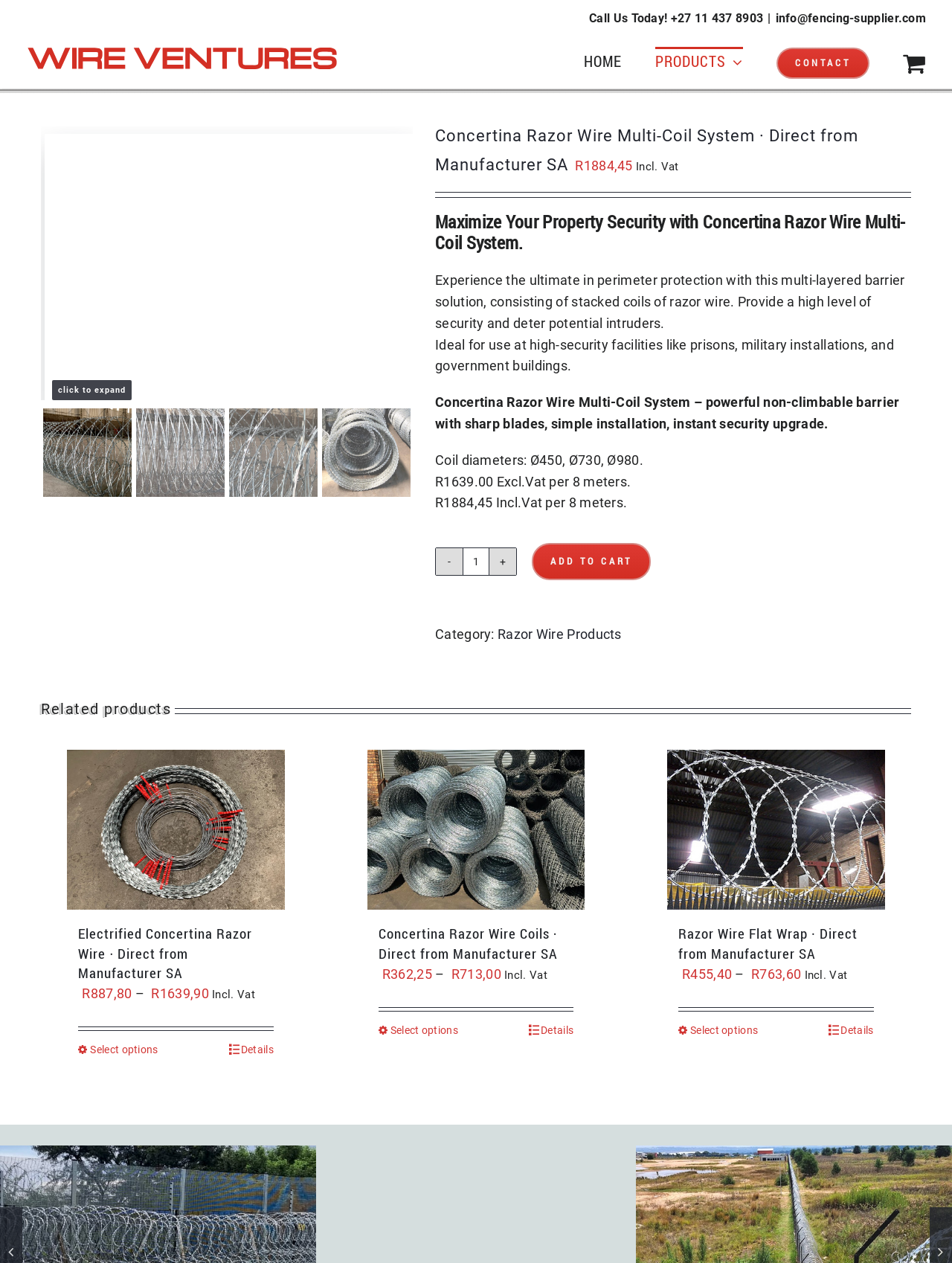Respond to the following question with a brief word or phrase:
What is the phone number to call?

+27 11 437 8903